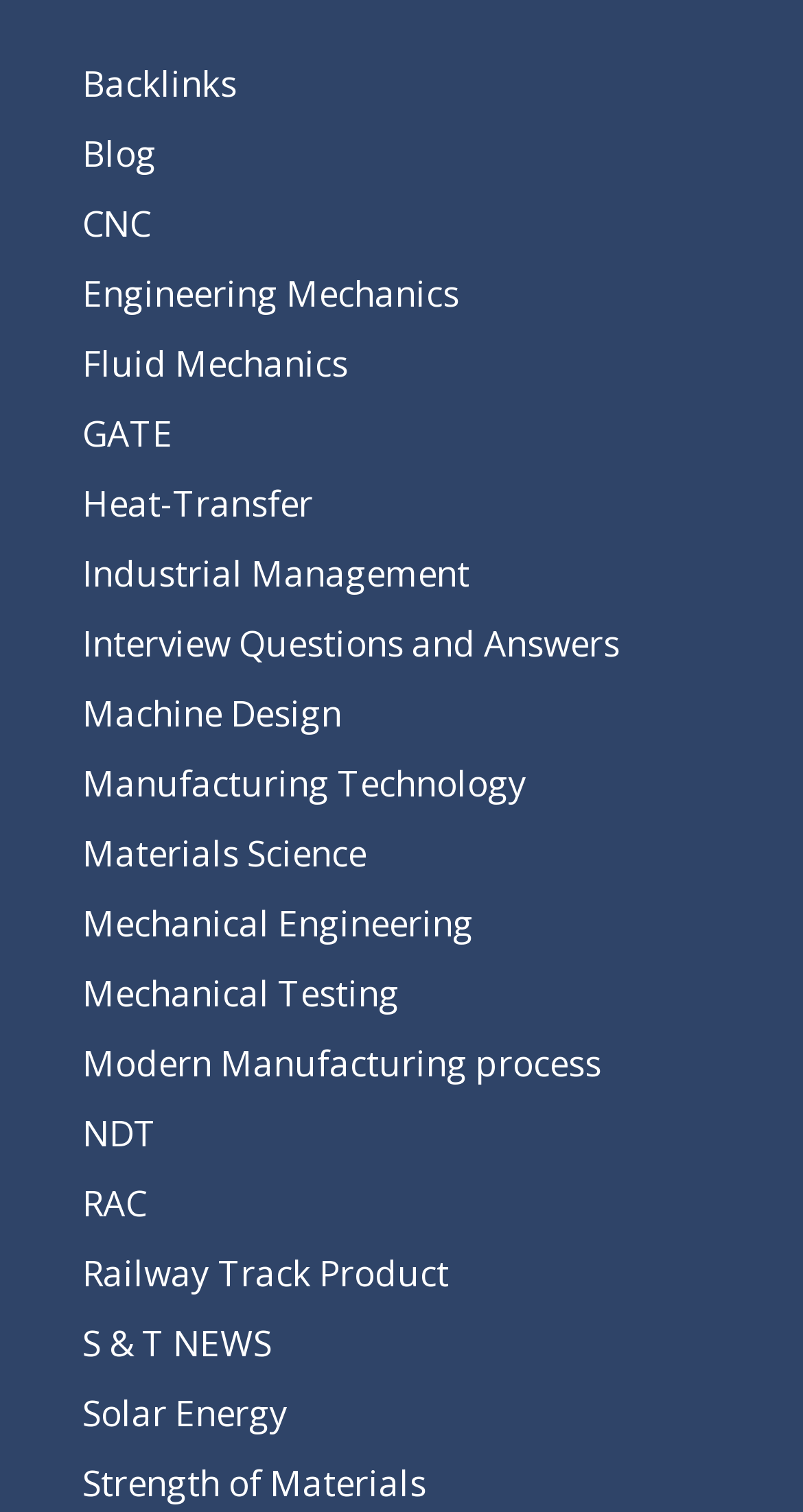Are the links on the webpage arranged vertically?
Give a one-word or short-phrase answer derived from the screenshot.

Yes